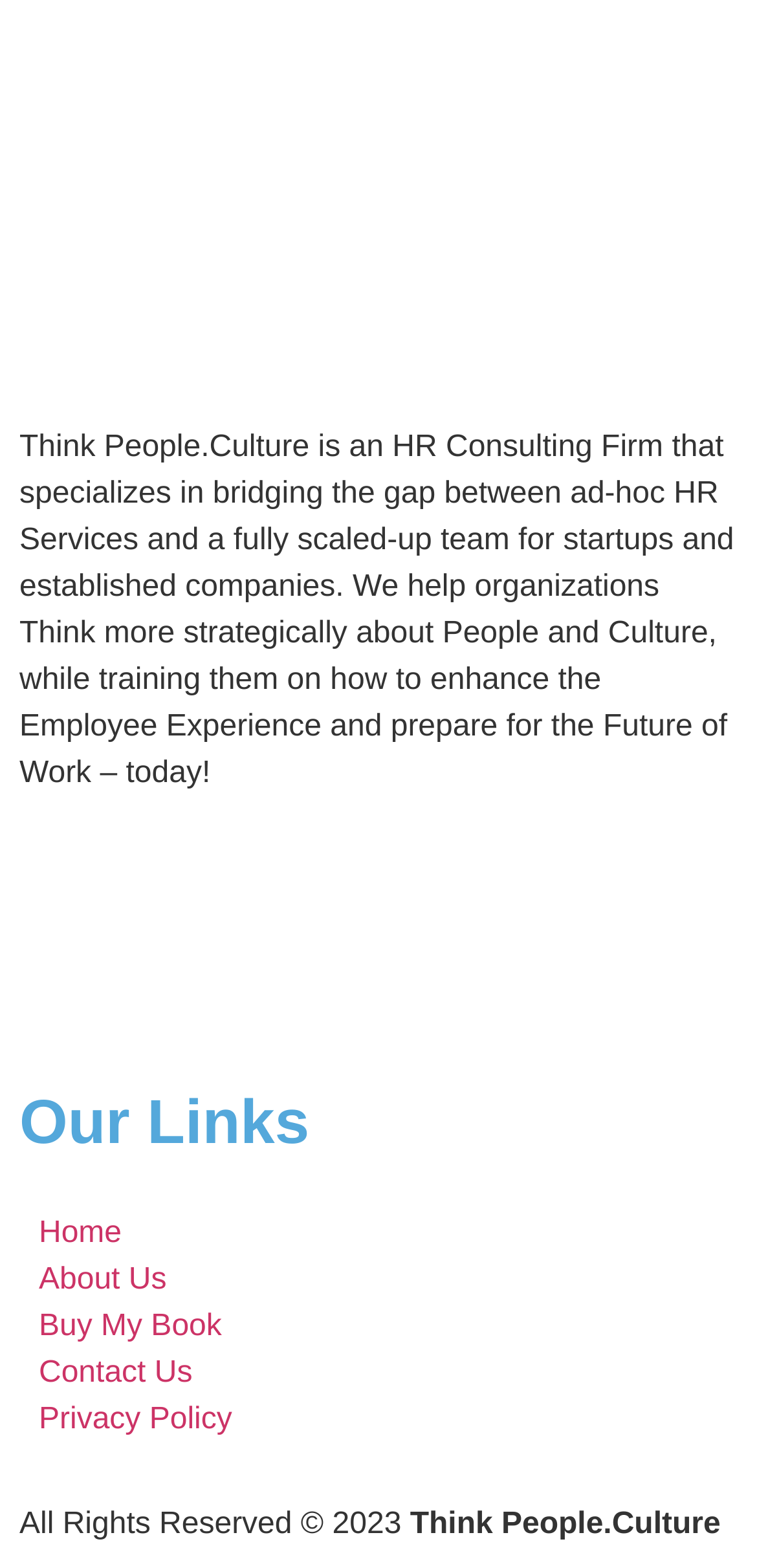Based on the image, please elaborate on the answer to the following question:
What is the main service provided by Think People.Culture?

The main service provided by Think People.Culture is HR Consulting, which is evident from the static text 'Think People.Culture is an HR Consulting Firm...' at the top of the webpage.